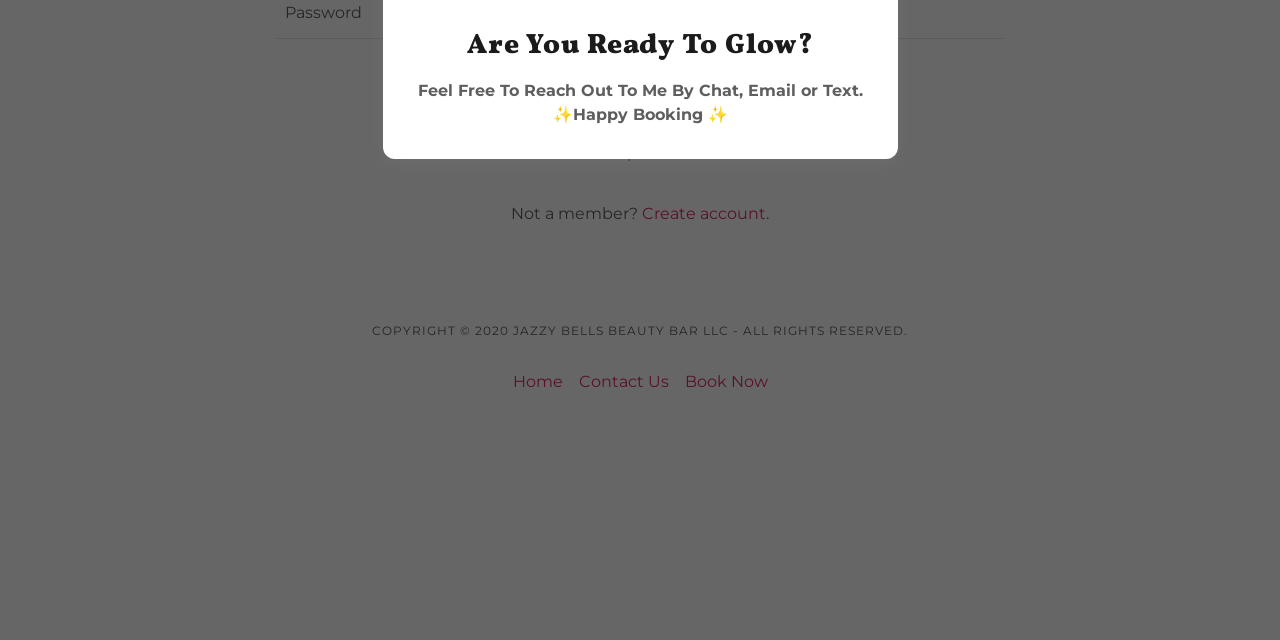Identify and provide the bounding box for the element described by: "Reset password".

[0.45, 0.223, 0.55, 0.253]